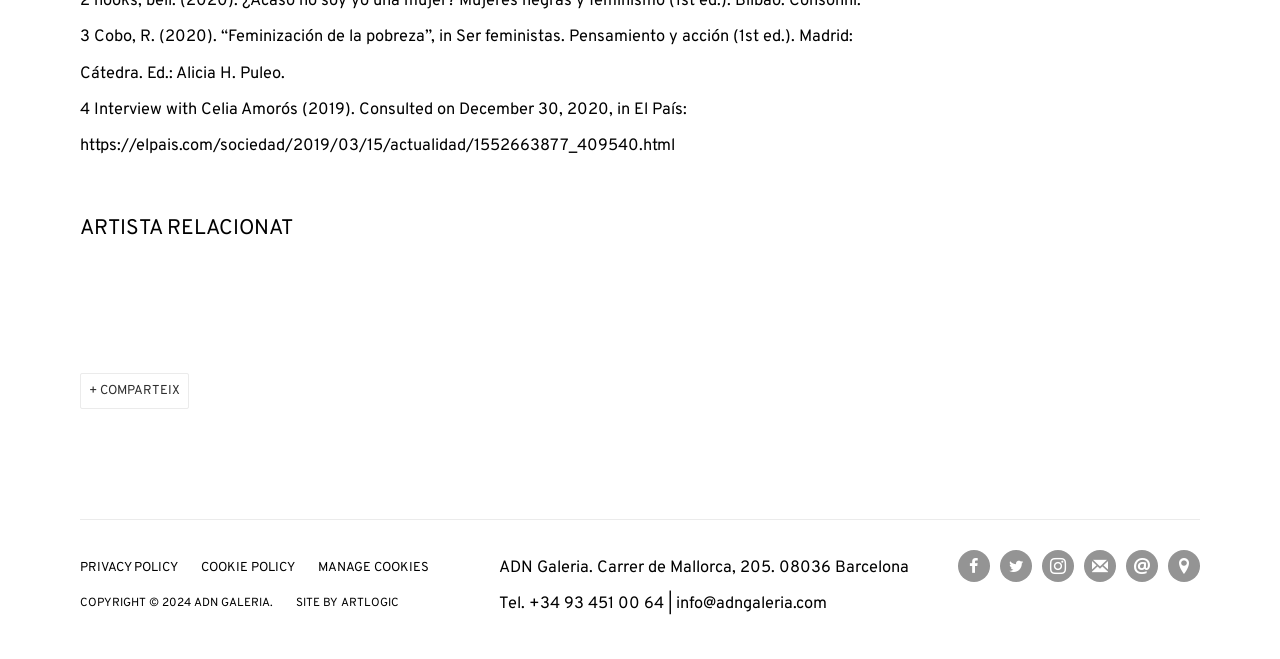Based on the image, provide a detailed and complete answer to the question: 
What is the address of ADN Galeria?

The webpage provides the address of ADN Galeria, which is Carrer de Mallorca, 205, 08036 Barcelona, as mentioned in the static text.